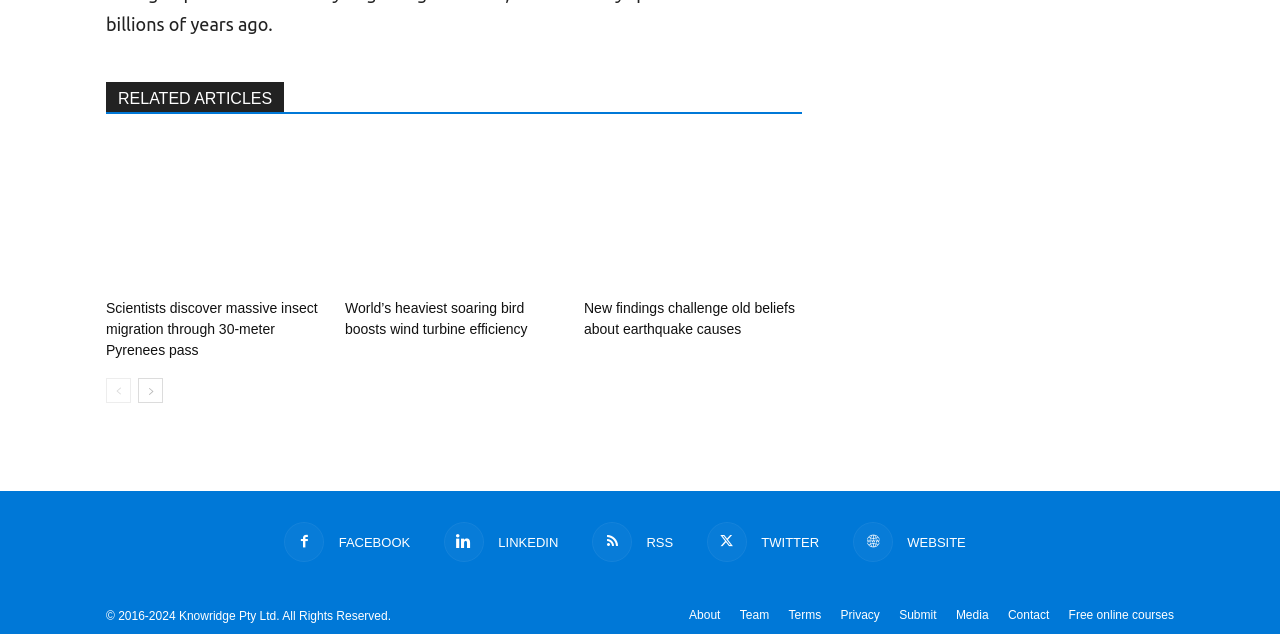Find the bounding box coordinates of the UI element according to this description: "RELATED ARTICLES".

[0.083, 0.13, 0.222, 0.177]